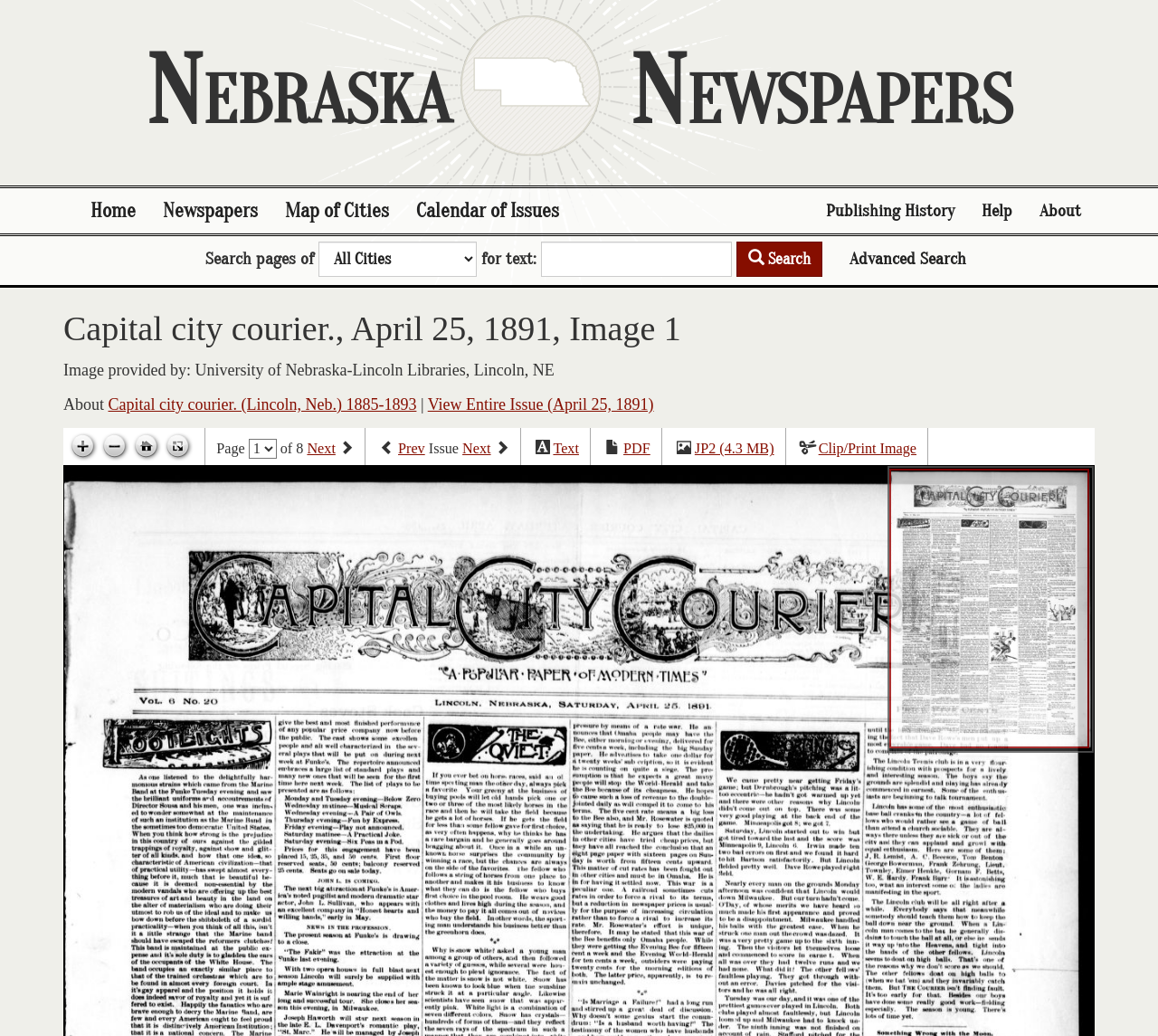Pinpoint the bounding box coordinates of the clickable area needed to execute the instruction: "Go to next page". The coordinates should be specified as four float numbers between 0 and 1, i.e., [left, top, right, bottom].

[0.265, 0.426, 0.29, 0.441]